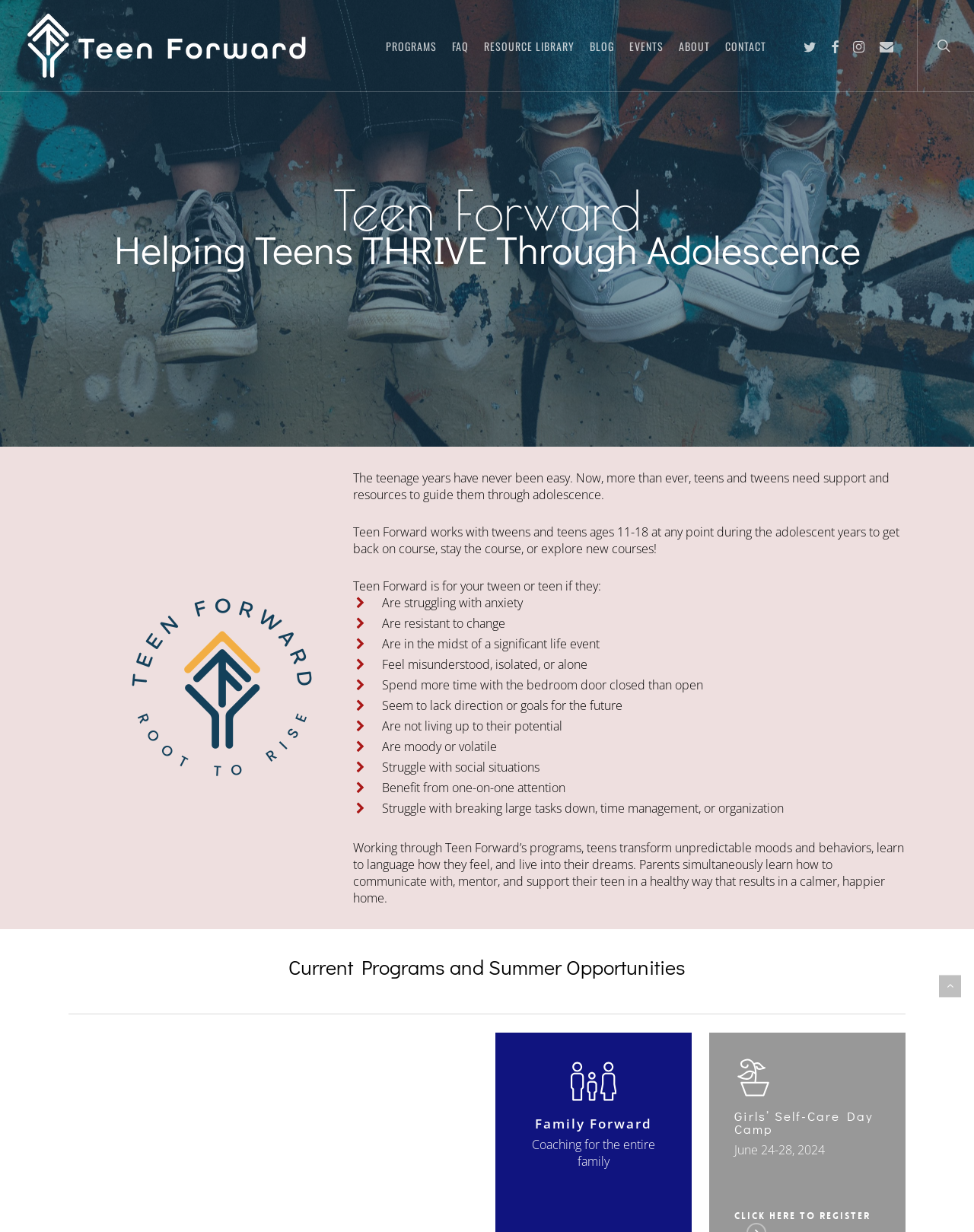Determine the bounding box coordinates of the clickable region to execute the instruction: "Visit the BLOG page". The coordinates should be four float numbers between 0 and 1, denoted as [left, top, right, bottom].

[0.598, 0.033, 0.638, 0.042]